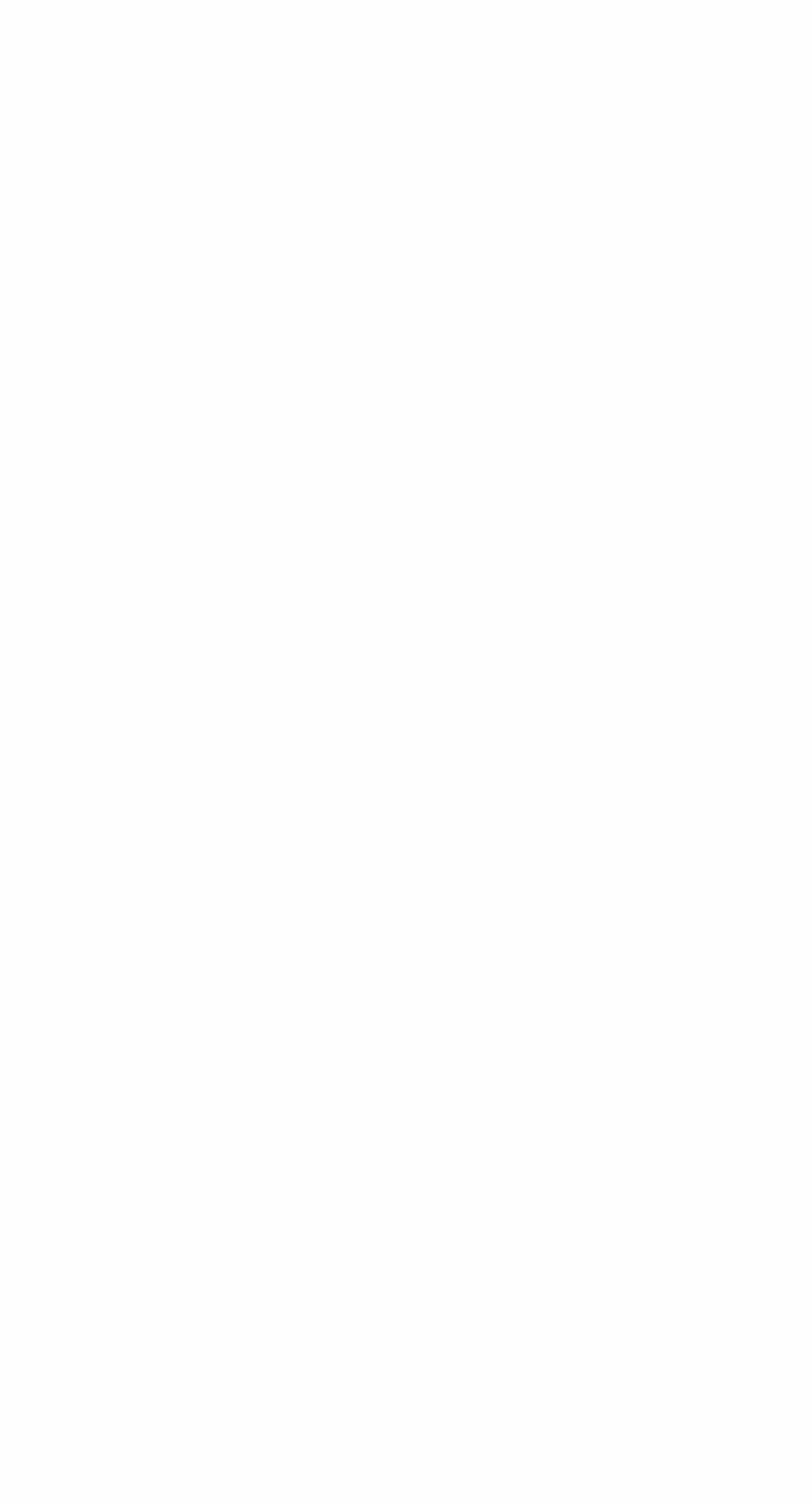What is the purpose of the textbox labeled 'First name'?
Based on the visual information, provide a detailed and comprehensive answer.

The textbox labeled 'First name' is required and is part of the 'Newsletter Sign-up' section, indicating that it is used to input the user's first name for signing up for the newsletter.